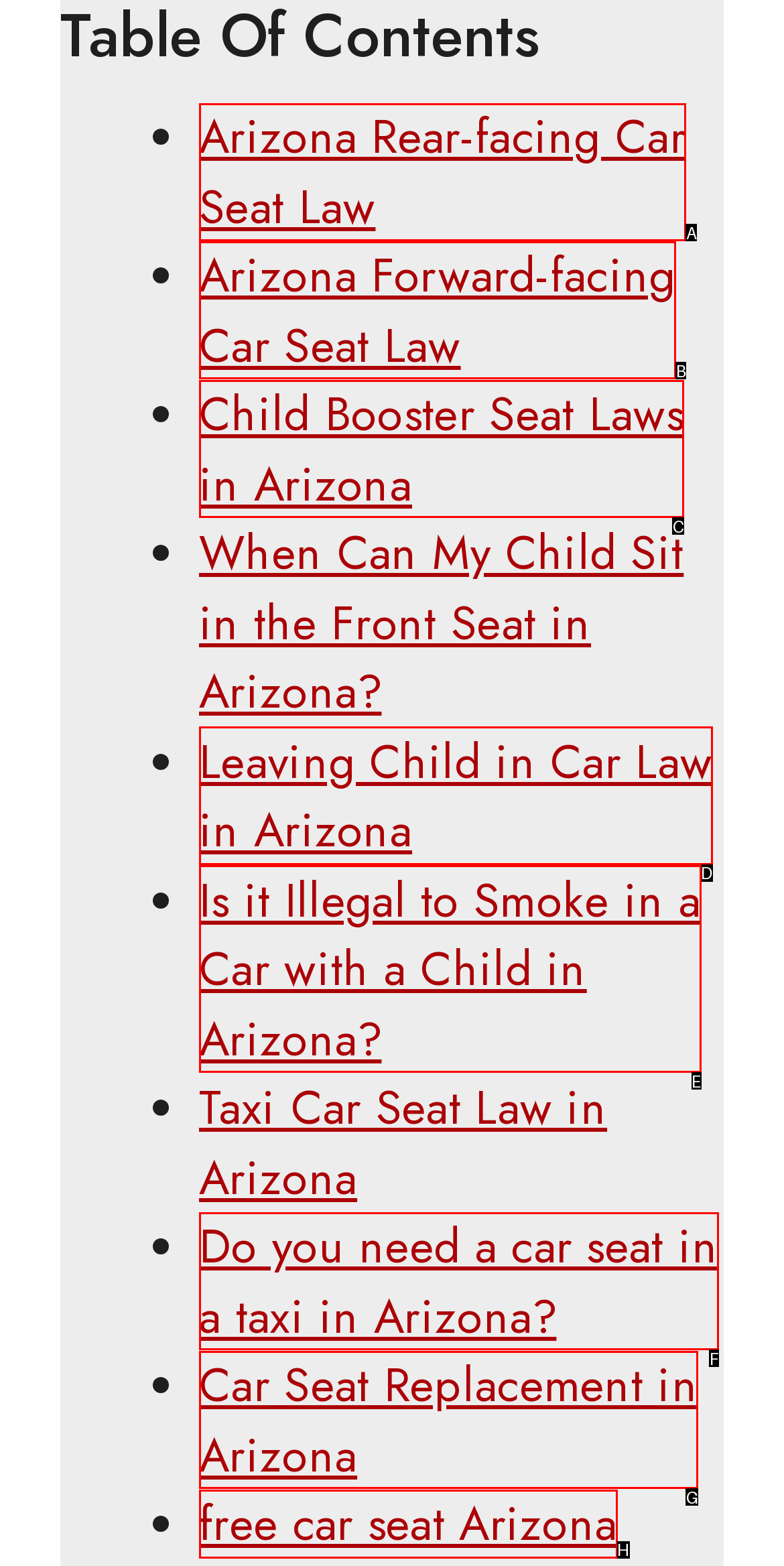Indicate the HTML element that should be clicked to perform the task: Click on 'Arizona Rear-facing Car Seat Law' Reply with the letter corresponding to the chosen option.

A